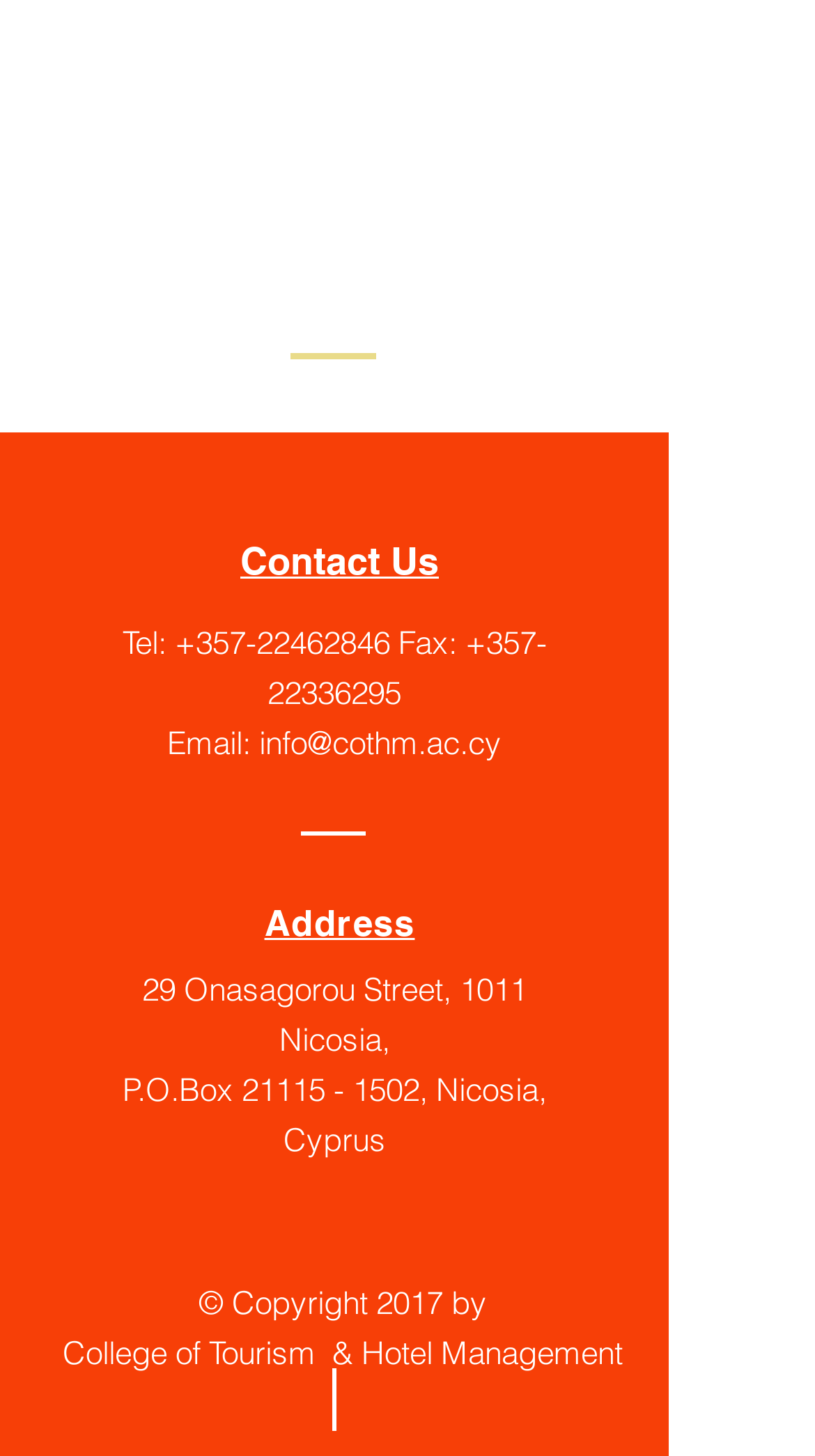What is the street address of the college?
Answer the question with as much detail as you can, using the image as a reference.

I found the street address by looking at the 'Address' section, which lists the address as 29 Onasagorou Street, 1011 Nicosia, Cyprus.